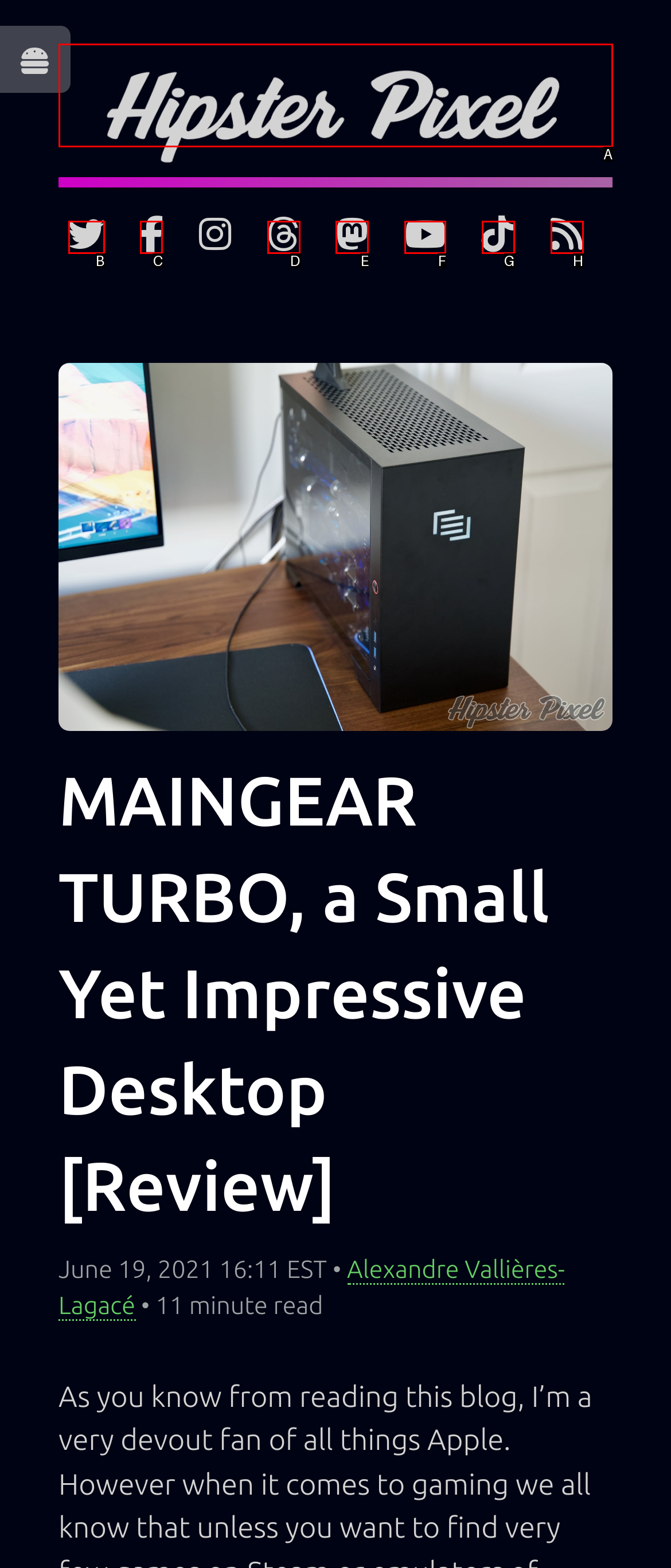Match the following description to a UI element: Hipster Pixel
Provide the letter of the matching option directly.

A